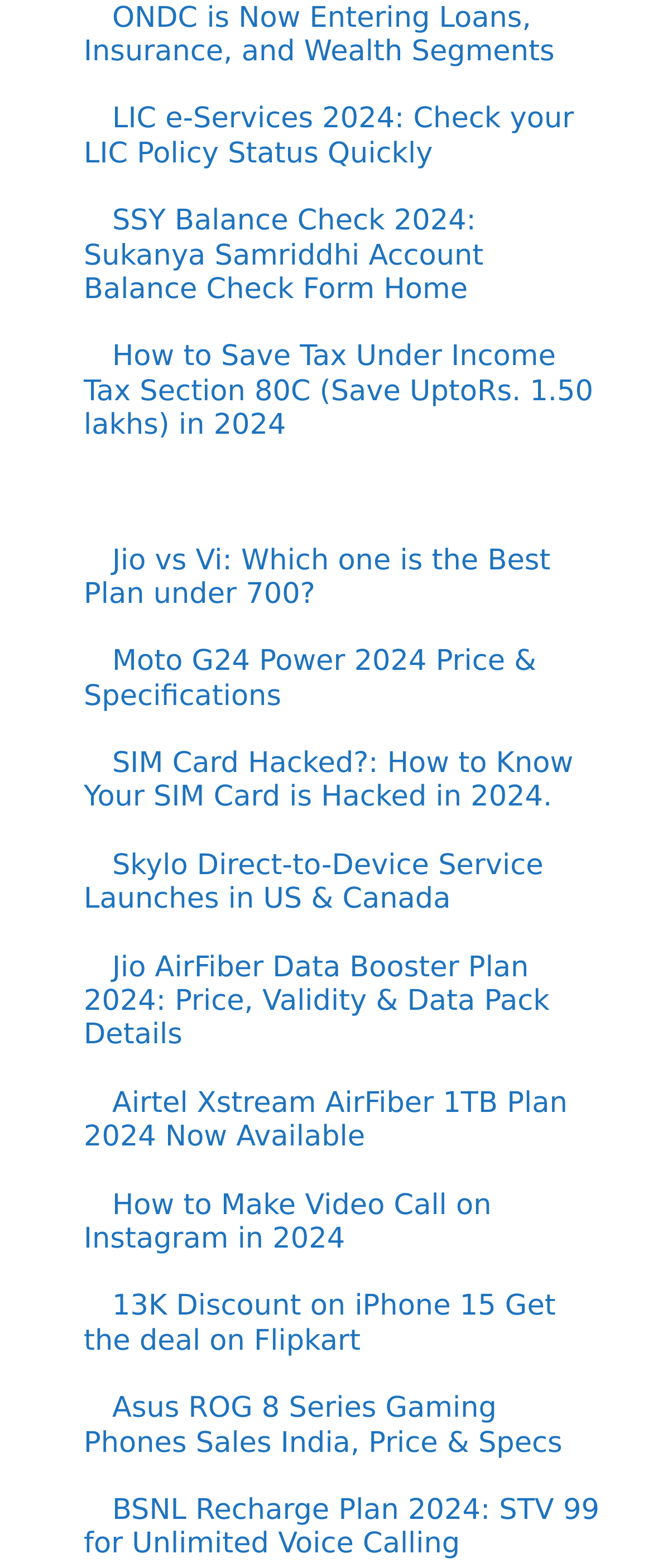Please find the bounding box coordinates of the clickable region needed to complete the following instruction: "Check ONDC's entry into loans, insurance, and wealth segments". The bounding box coordinates must consist of four float numbers between 0 and 1, i.e., [left, top, right, bottom].

[0.128, 0.001, 0.849, 0.044]